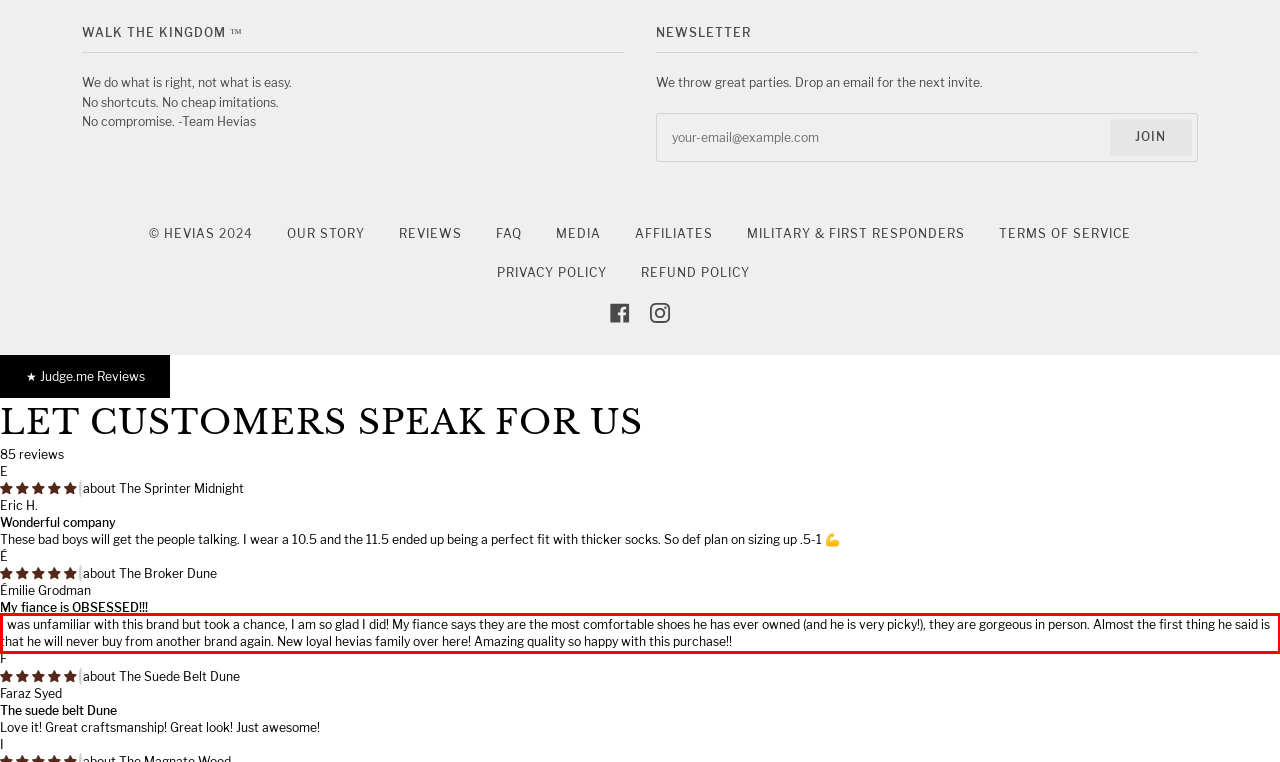Given a screenshot of a webpage containing a red rectangle bounding box, extract and provide the text content found within the red bounding box.

I was unfamiliar with this brand but took a chance, I am so glad I did! My fiance says they are the most comfortable shoes he has ever owned (and he is very picky!), they are gorgeous in person. Almost the first thing he said is that he will never buy from another brand again. New loyal hevias family over here! Amazing quality so happy with this purchase!!